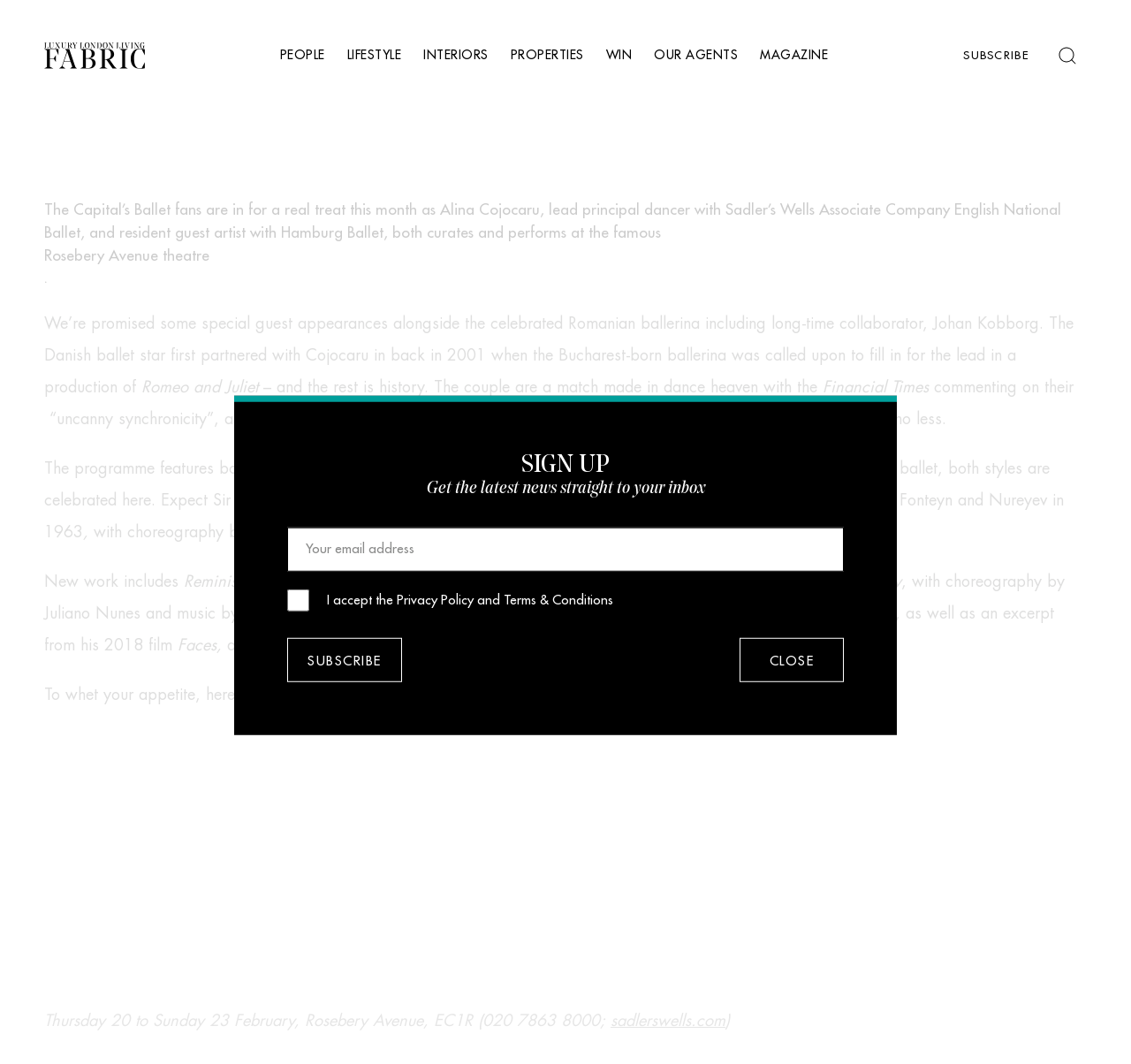Present a detailed account of what is displayed on the webpage.

This webpage is about Alina Cojocaru, a renowned ballerina, curating a special season at Sadler's Wells from Thursday 20 to Sunday 23 February 2020. At the top left corner, there is a site logo, accompanied by a row of navigation links, including "PEOPLE", "LIFESTYLE", "INTERIORS", "PROPERTIES", "WIN", "OUR AGENTS", "MAGAZINE", and "SUBSCRIBE". 

Below the navigation links, there is a main article about Alina Cojocaru's upcoming performance at Sadler's Wells. The article starts with a brief introduction to Cojocaru's background and her collaboration with Johan Kobborg. It then describes the program, which features both newly created pieces and existing classics, including Sir Frederick Ashton's "Les Lutins" and the iconic "Marguerite and Armand". 

The article also mentions new work, including "Reminiscence" and "Journey", as well as a specially commissioned film by Kim Brandstrup. At the bottom of the article, there is an iframe showing a behind-the-scenes video of Alina Cojocaru, titled "Alina Cojocaru: Confessions of a Ballet Star". 

On the right side of the page, there is a call-to-action section, where users can sign up for the latest news with their email address. Below the sign-up section, there are links to "Diary", "Interiors", and "Win". At the very bottom of the page, there is a footer section with links to "sadlerswells.com" and a brief description of the event.